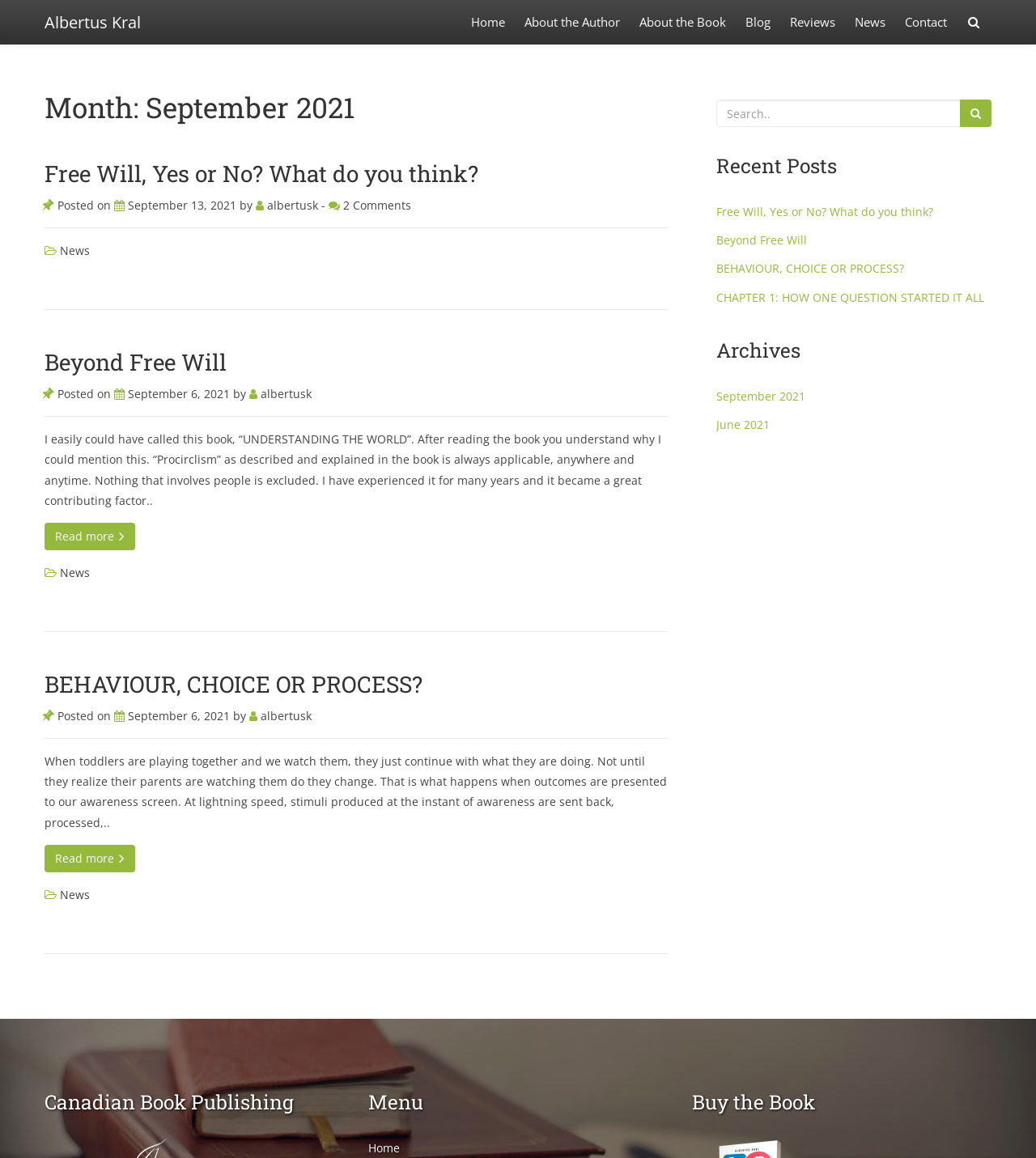How many links are in the 'Recent Posts' section?
Refer to the image and give a detailed answer to the query.

I looked at the 'Recent Posts' section and found the link elements [218] link, [219] link, [220] link, and [221] link inside it. Therefore, there are 4 links in the 'Recent Posts' section.